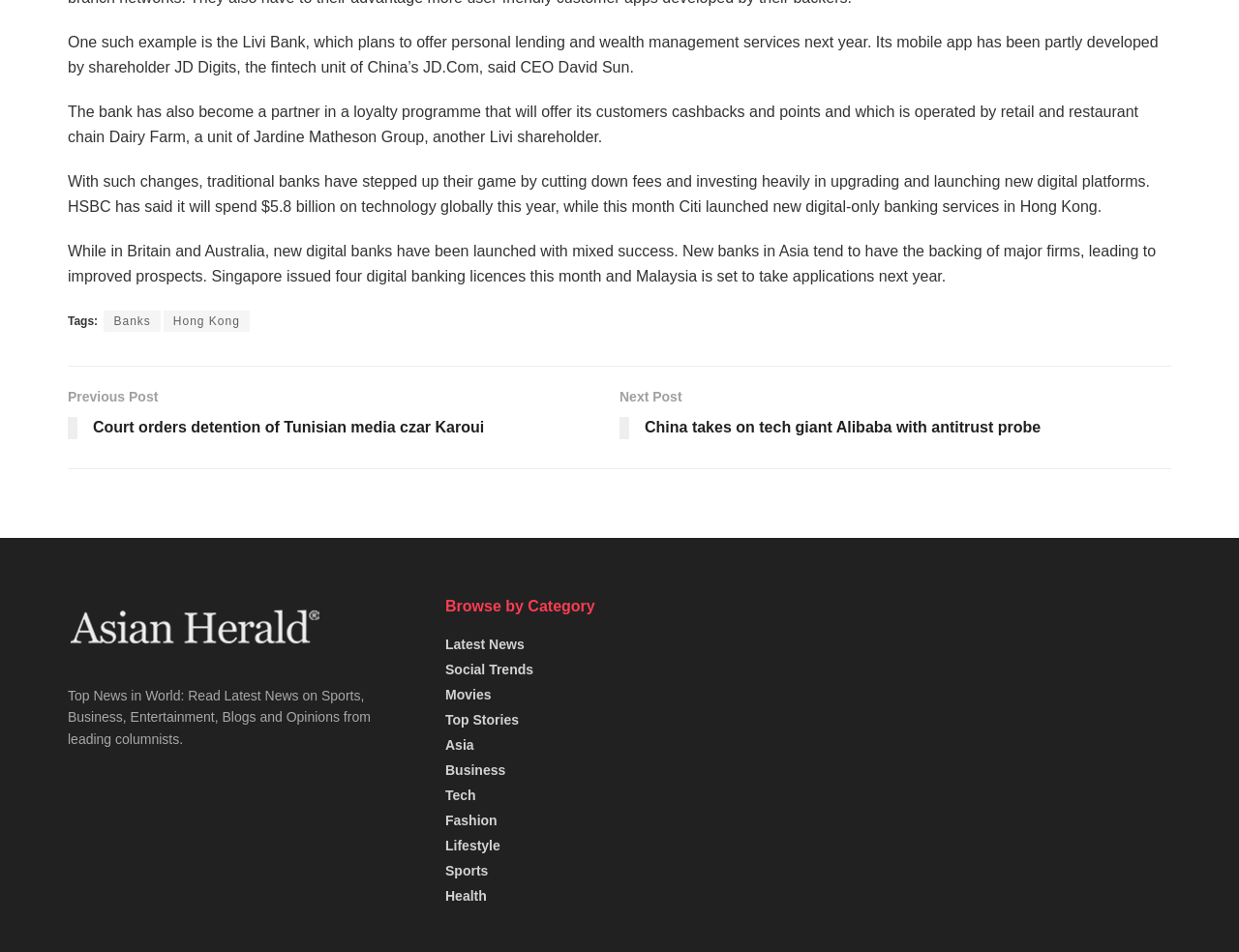Find the bounding box coordinates for the area that should be clicked to accomplish the instruction: "Browse Latest News".

[0.359, 0.669, 0.423, 0.685]